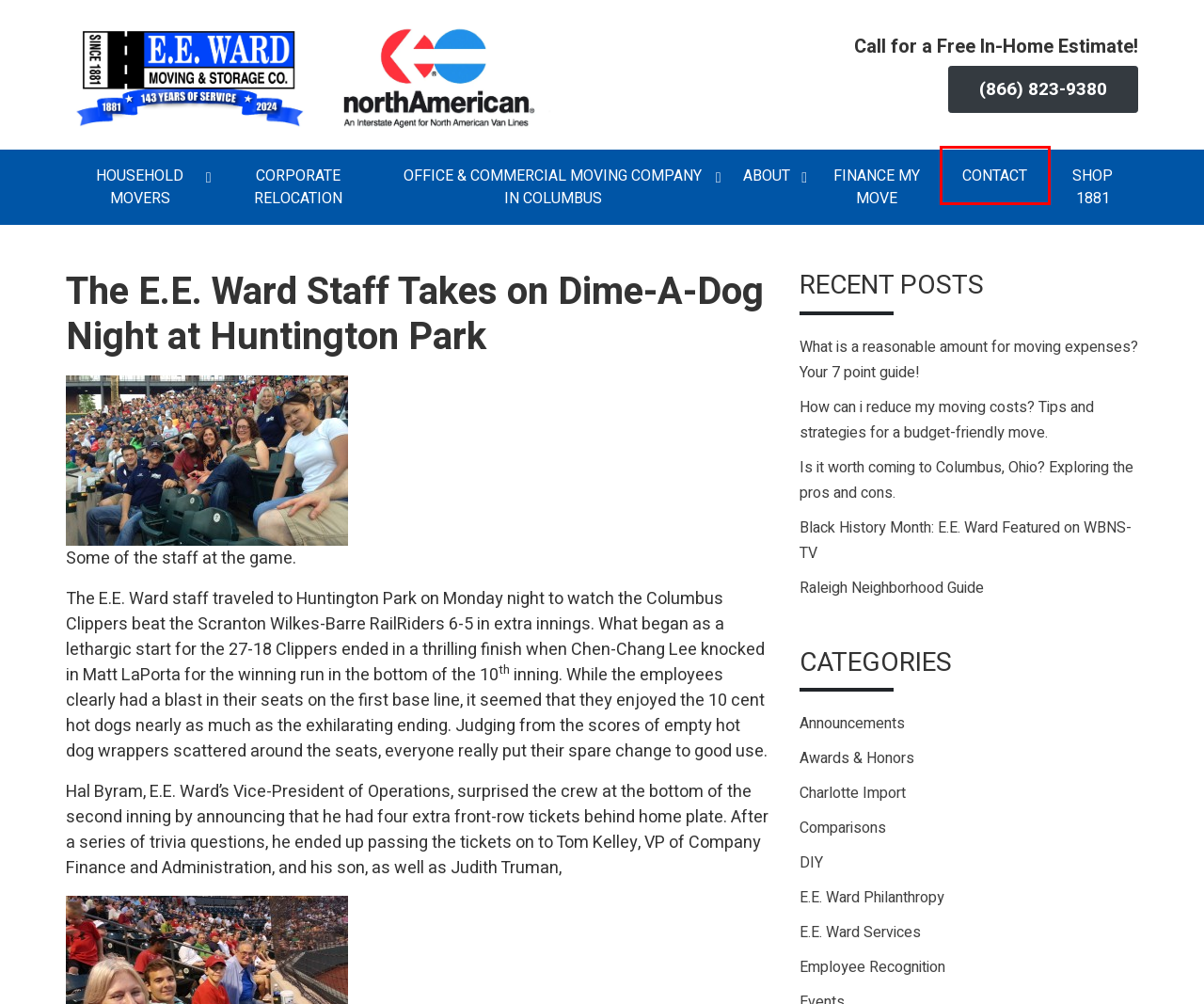Inspect the provided webpage screenshot, concentrating on the element within the red bounding box. Select the description that best represents the new webpage after you click the highlighted element. Here are the candidates:
A. Household Movers - E.E. Ward
B. Awards & Honors – E.E. Ward
C. 1881 Apparel | EE Ward 1881 Apparel
D. Contact - E.E. Ward
E. DIY – E.E. Ward
F. How can i reduce my moving costs? Tips and strategies for a budget-friendly move. - E.E. Ward
G. E.E. Ward Philanthropy – E.E. Ward
H. Financing - E.E. Ward

D